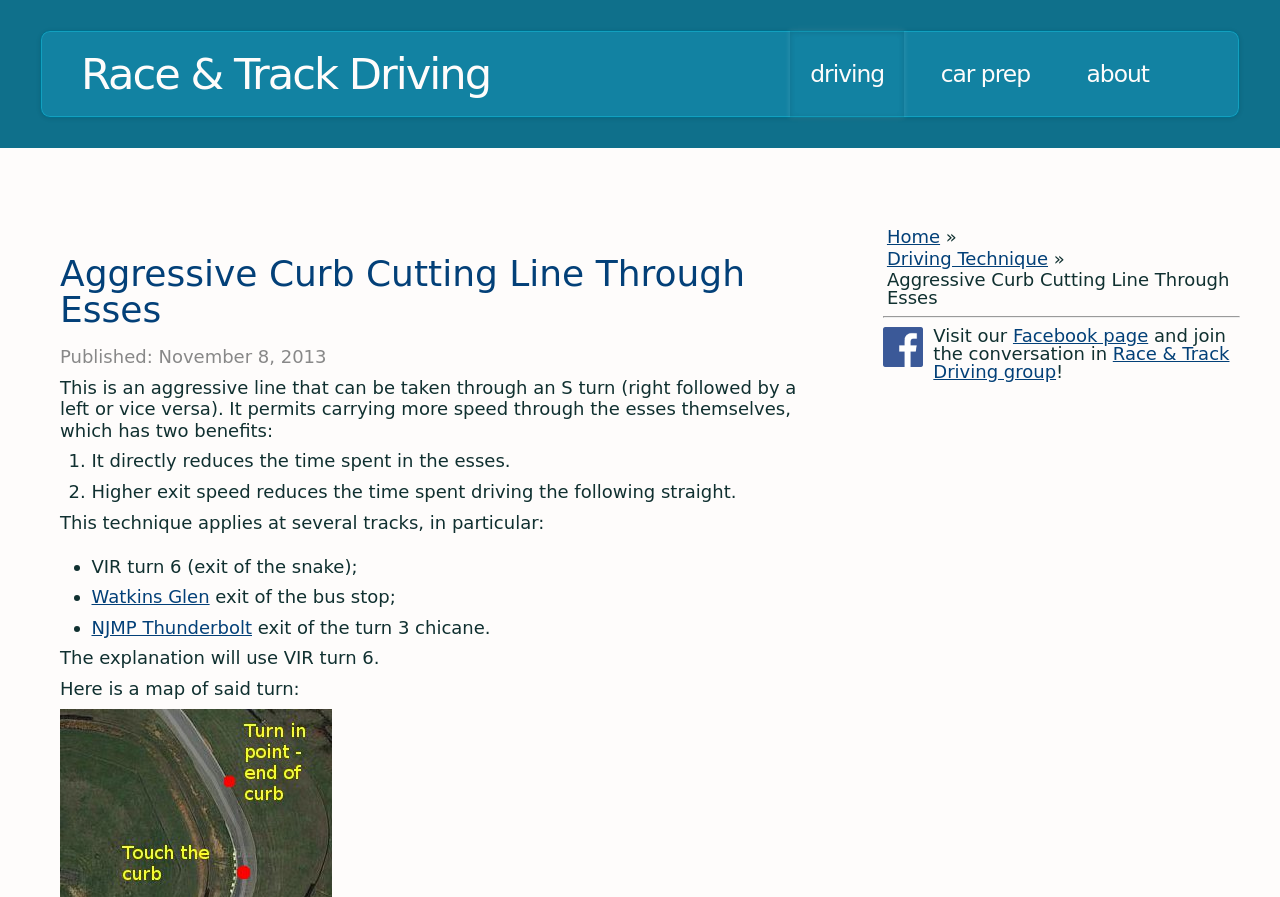Describe the entire webpage, focusing on both content and design.

The webpage is about aggressive curb cutting line through esses in race and track driving. At the top, there are four links: "Race & Track Driving", "driving", "car prep", and "about", aligned horizontally. Below these links, there is a heading "Aggressive Curb Cutting Line Through Esses" followed by a publication date "November 8, 2013". 

The main content of the webpage is a descriptive text about an aggressive line that can be taken through an S turn, which allows carrying more speed through the esses. This text is divided into two points, each with a list marker. The first point explains that this technique directly reduces the time spent in the esses, and the second point explains that higher exit speed reduces the time spent driving the following straight.

The text then mentions that this technique applies at several tracks, including VIR turn 6, Watkins Glen, and NJMP Thunderbolt. Each track is listed with a bullet point and a link to the track name. 

Below this section, there is a statement explaining that the explanation will use VIR turn 6 as an example, followed by a sentence introducing a map of the turn. 

On the right side of the webpage, there are several links and a separator line. The links include "Home", "Driving Technique", and "Aggressive Curb Cutting Line Through Esses". Below the separator line, there is an image, and a section promoting the webpage's Facebook page and Race & Track Driving group.